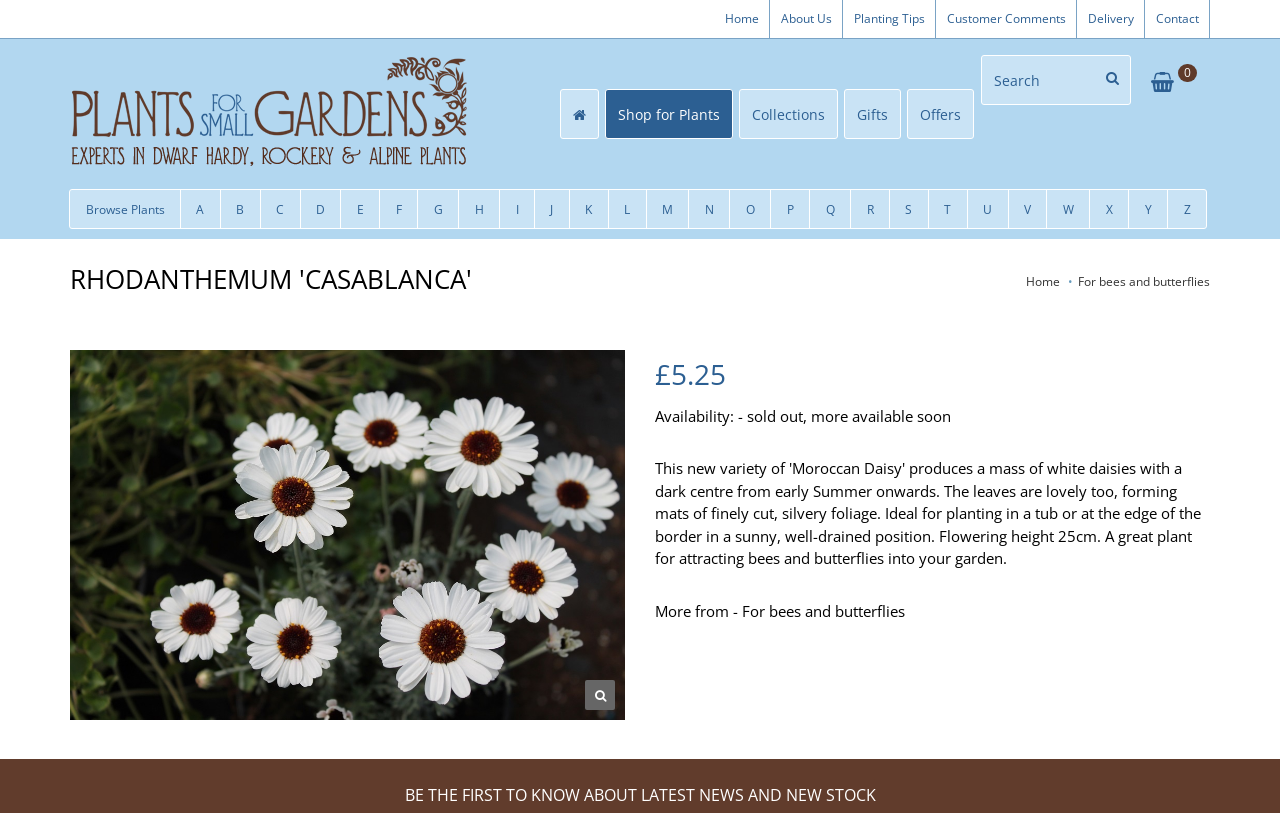What is the price of RHODANTHEMUM 'CASABLANCA'? Refer to the image and provide a one-word or short phrase answer.

£5.25